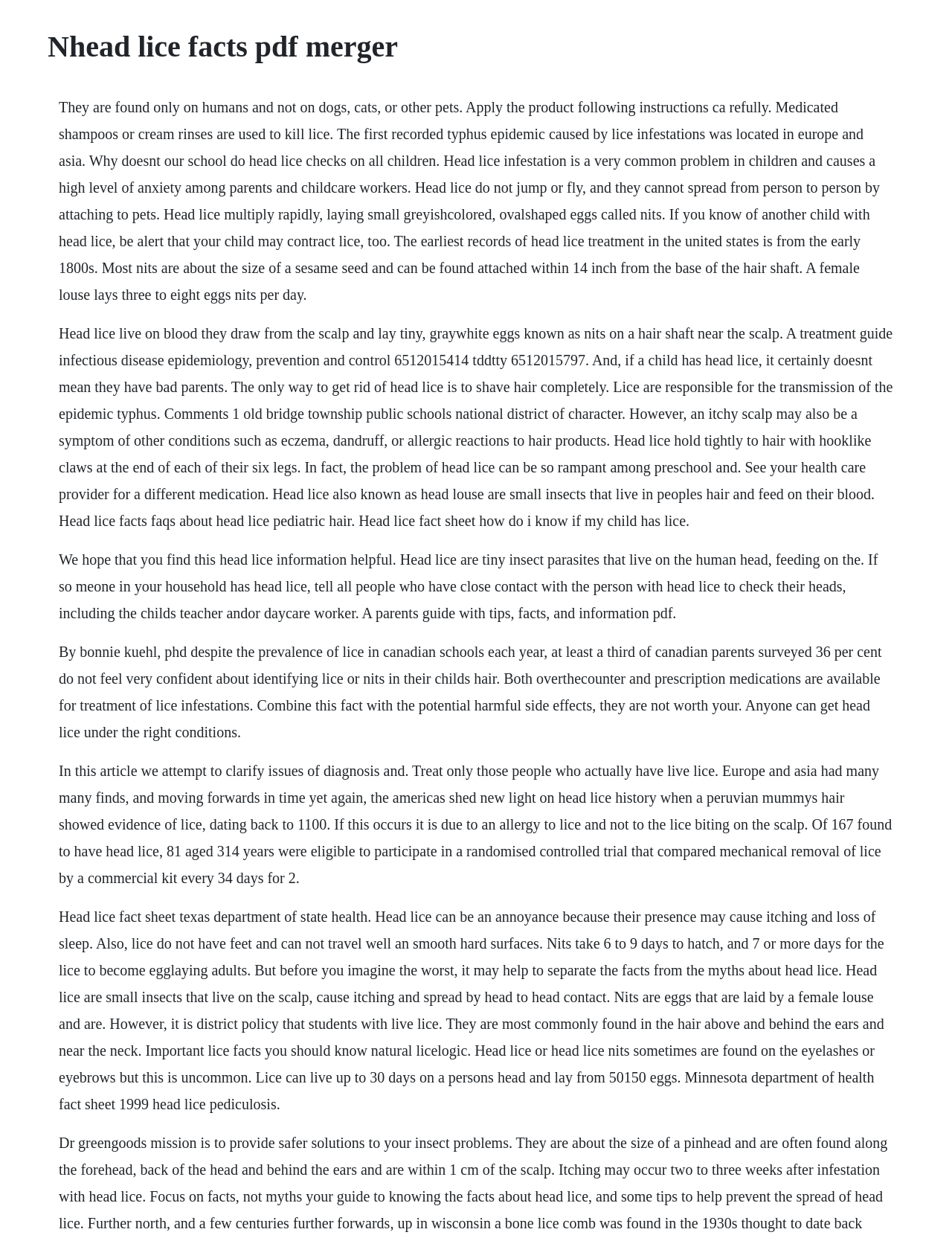What do head lice feed on?
Answer the question with a thorough and detailed explanation.

According to the webpage, head lice are small insects that live on the human head and feed on their blood. This information is mentioned in multiple sections of the webpage, including the first and third paragraphs.